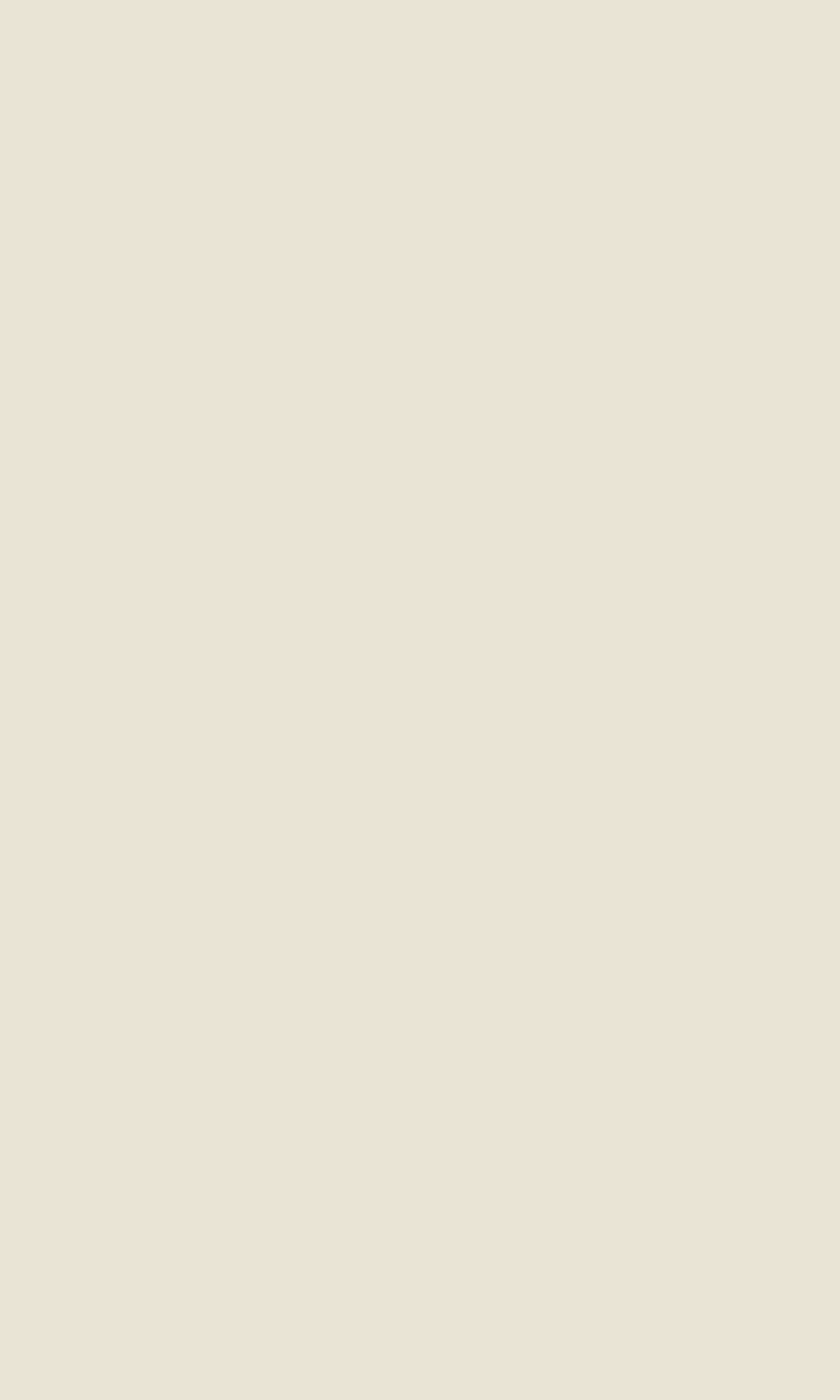Please provide a comprehensive answer to the question based on the screenshot: What is the purpose of improving productivity in the rural property?

The family decided to invest and improve productivity to serve not only the domestic market, but also the international one, indicating that the purpose is to expand their market reach.